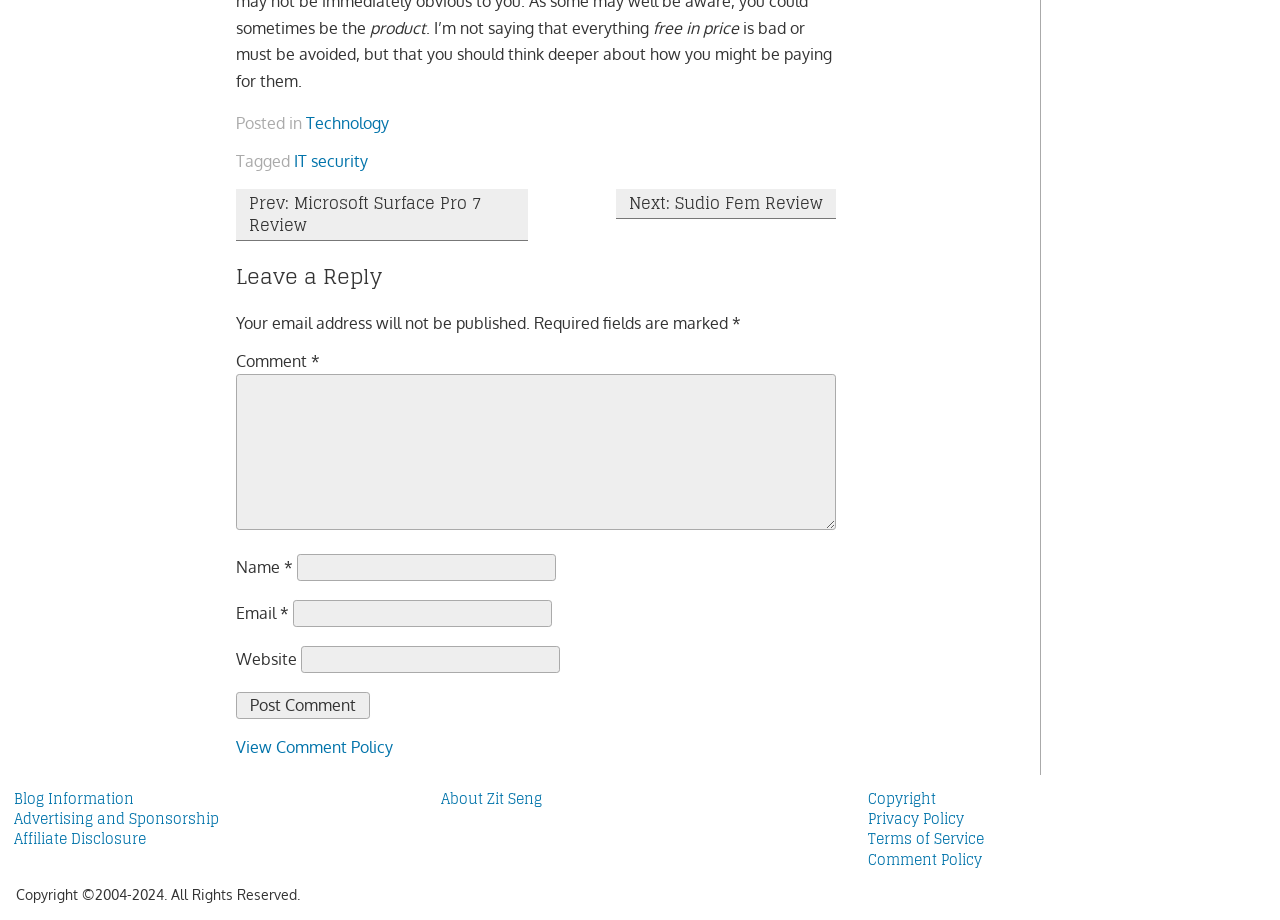Please locate the bounding box coordinates for the element that should be clicked to achieve the following instruction: "Enter your comment in the 'Comment' field". Ensure the coordinates are given as four float numbers between 0 and 1, i.e., [left, top, right, bottom].

[0.184, 0.407, 0.653, 0.576]